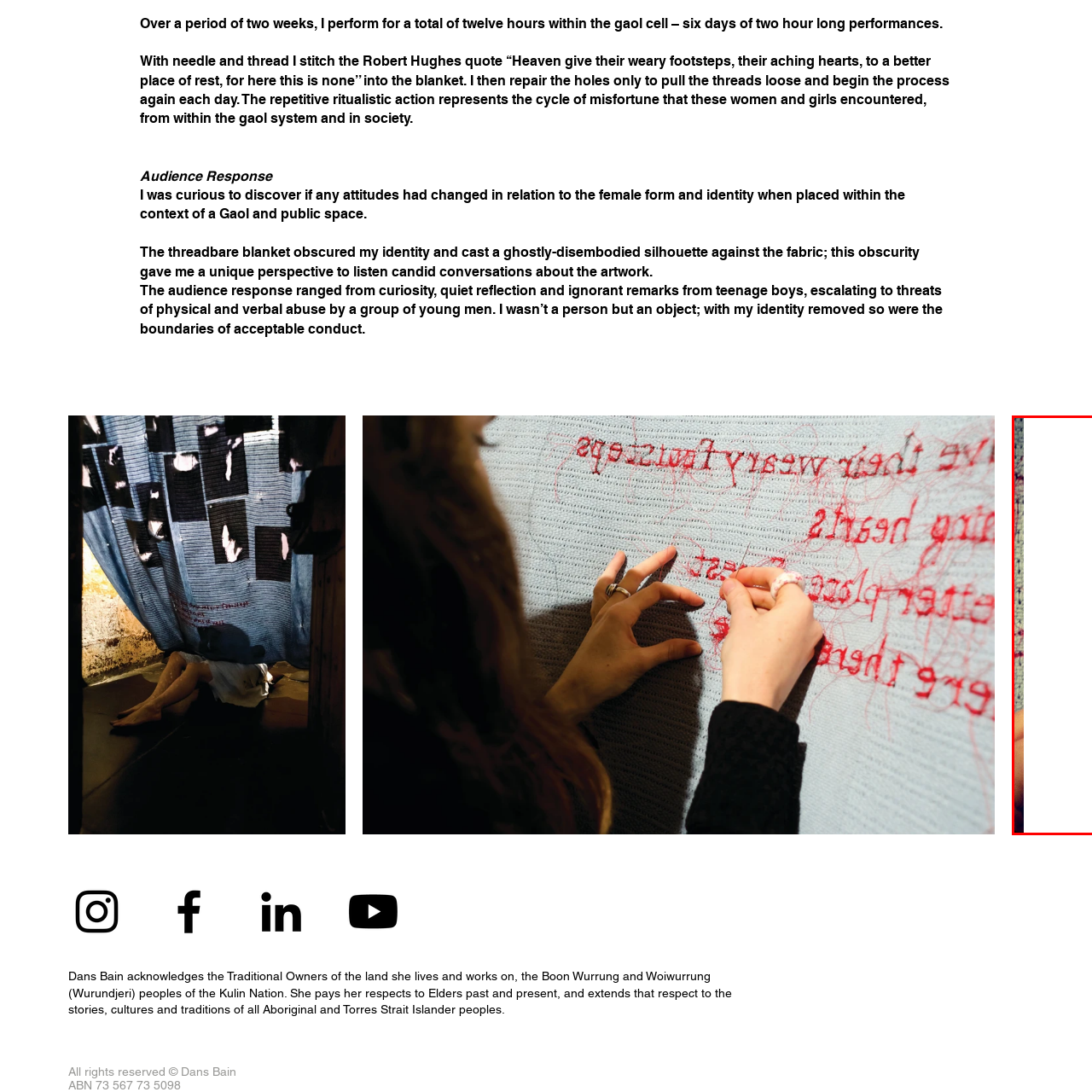What does the act of stitching a quote into the fabric reflect?
Scrutinize the image inside the red bounding box and provide a detailed and extensive answer to the question.

The act of stitching a quote into the fabric highlights both vulnerability and resilience, reflecting the narratives of identity obscured within societal confines.